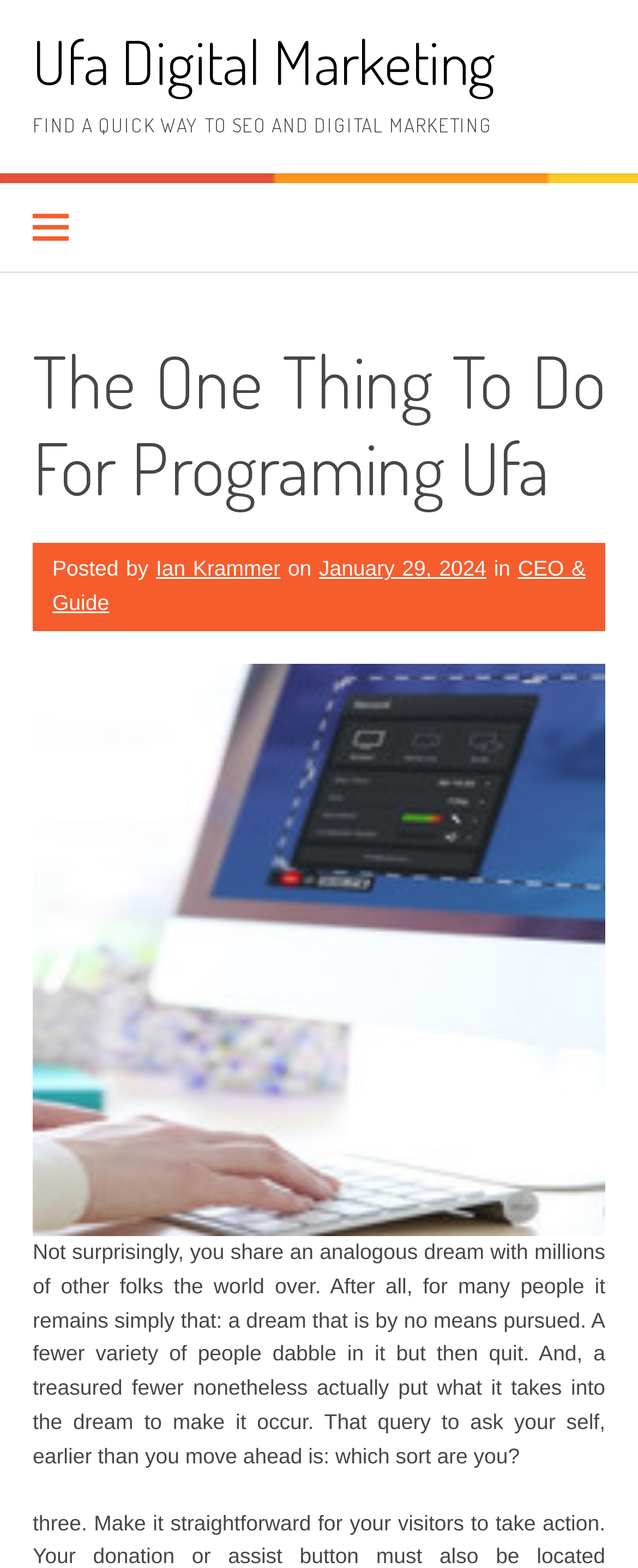Calculate the bounding box coordinates for the UI element based on the following description: "Ufa Digital Marketing". Ensure the coordinates are four float numbers between 0 and 1, i.e., [left, top, right, bottom].

[0.051, 0.015, 0.777, 0.064]